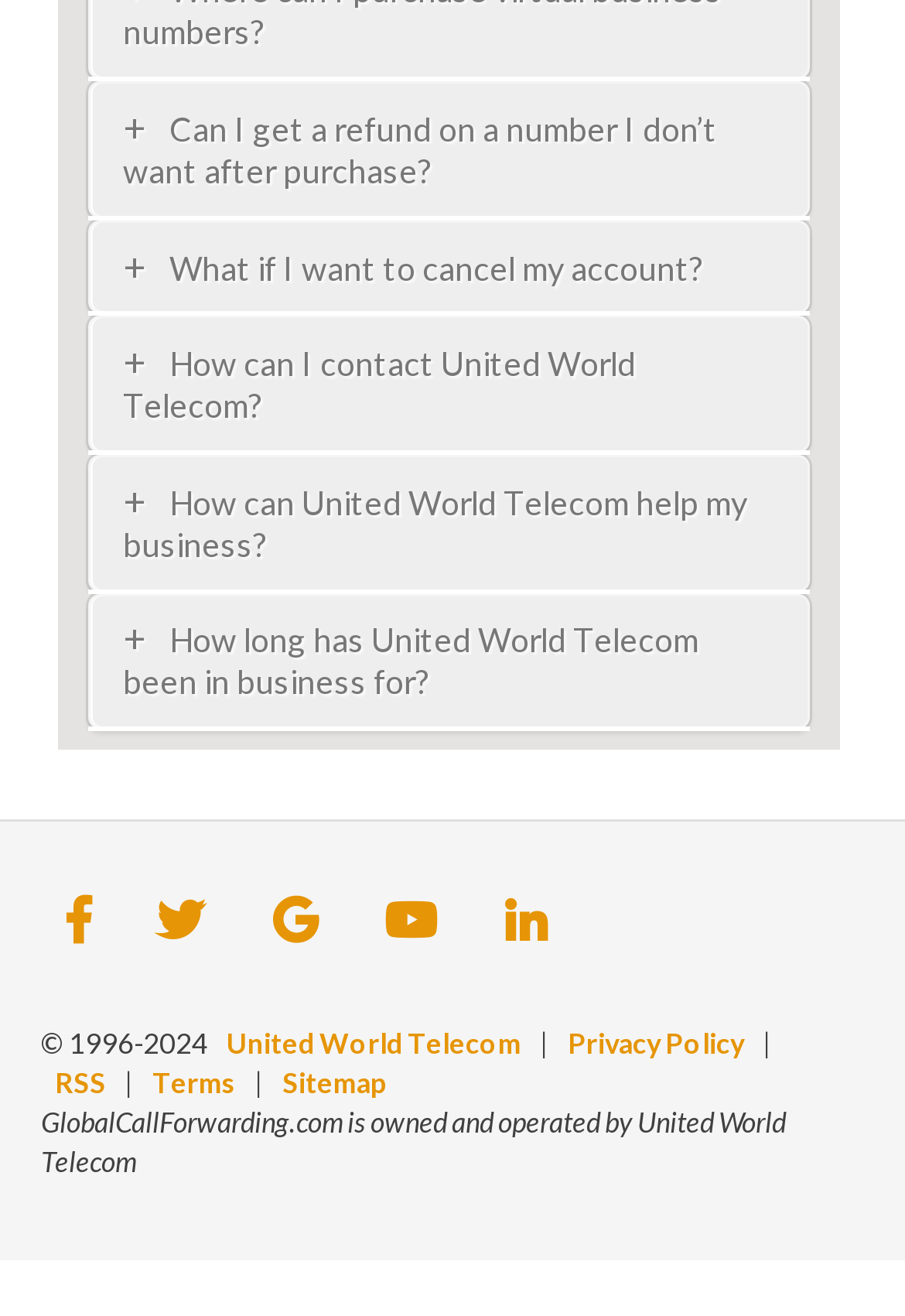What is the guarantee offered by United World Telecom?
Provide a thorough and detailed answer to the question.

According to the webpage, United World Telecom offers a 100% satisfaction guarantee, which means that if you are not satisfied with your number, you can report any issues and get a refund within the first 30 days of your service.